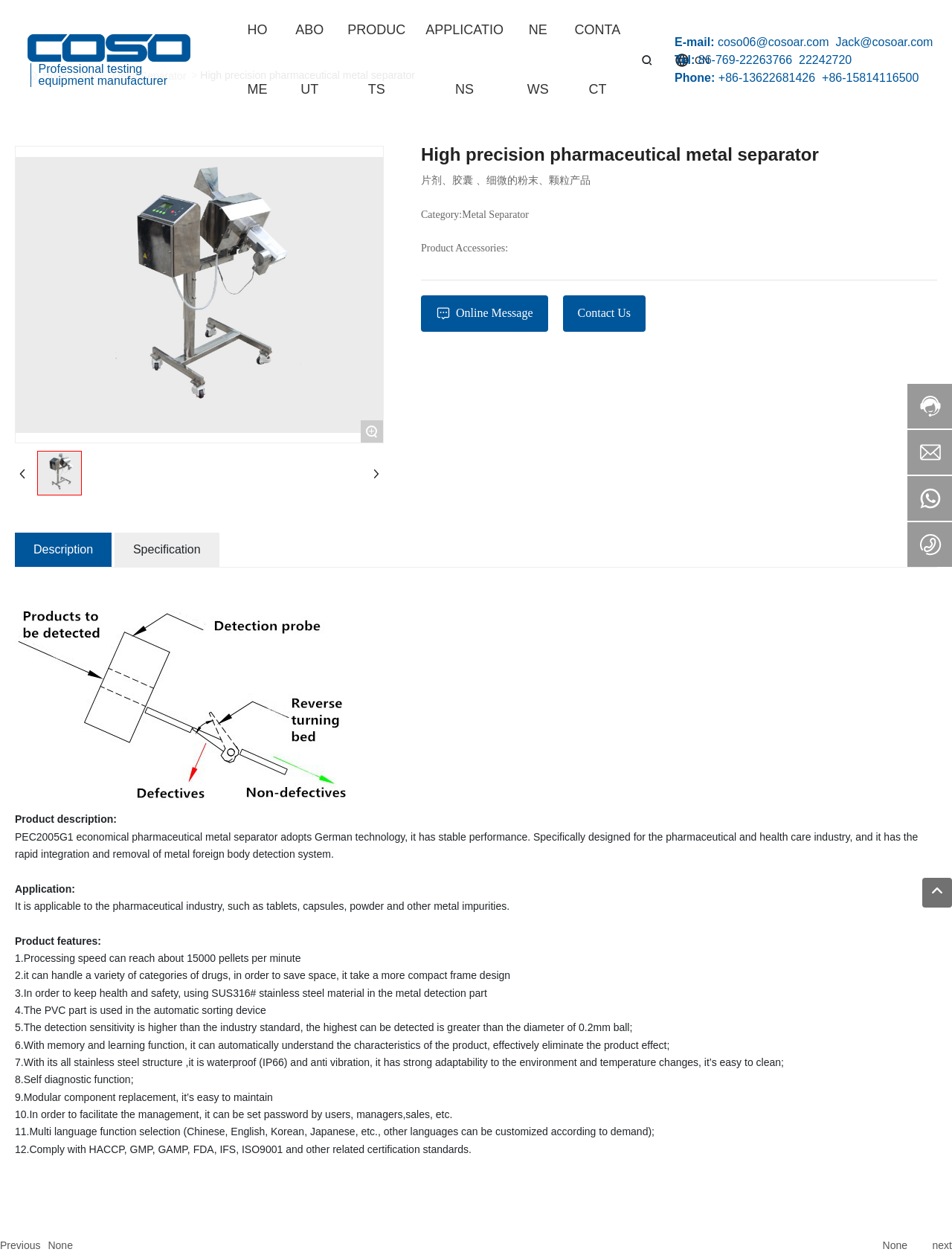What is the company name?
Refer to the screenshot and deliver a thorough answer to the question presented.

I found the company name by looking at the top-left corner of the webpage, where it says 'Dongguan Casso Electronic Technology Co., Ltd' in a link element.